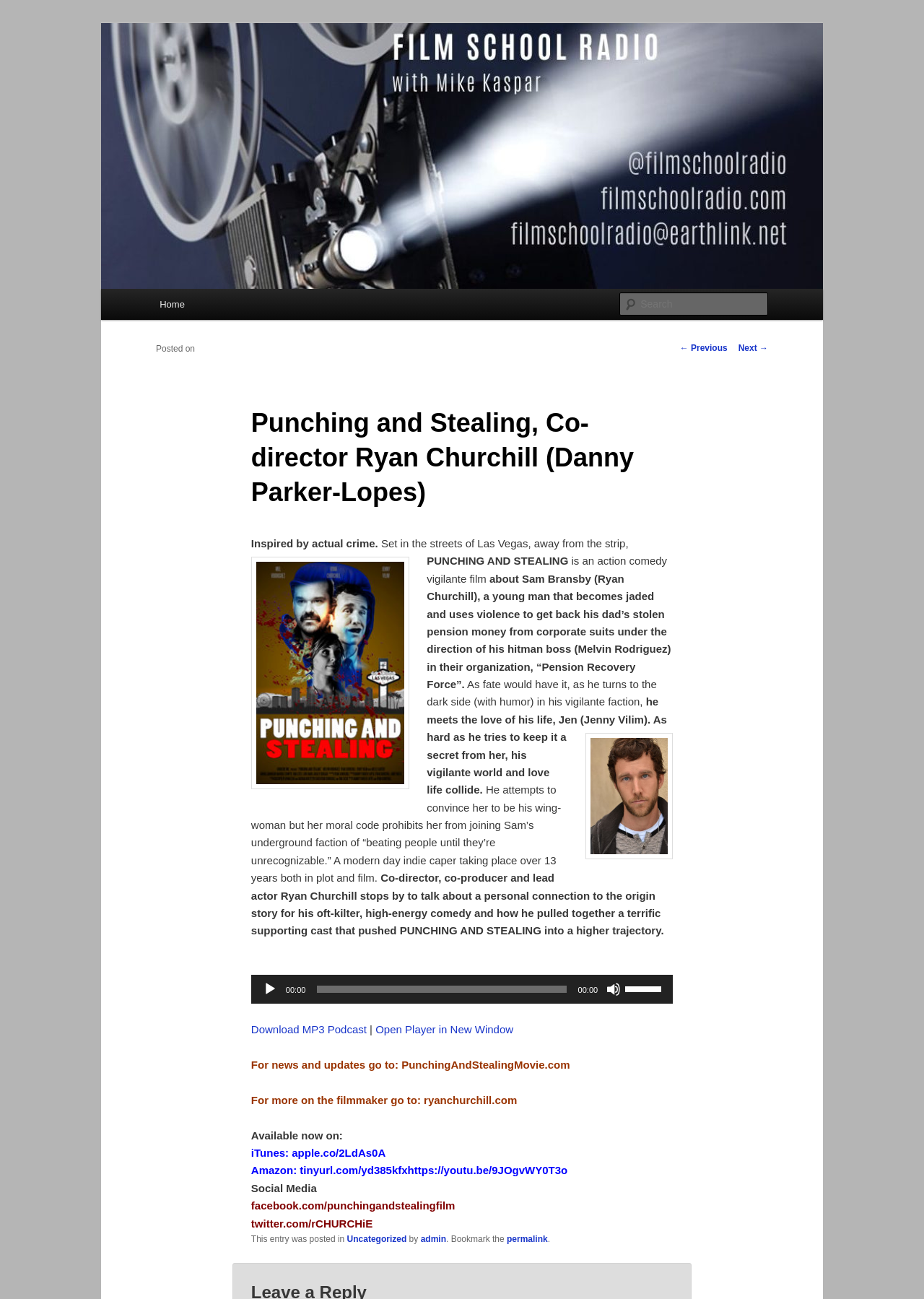Identify the bounding box coordinates of the HTML element based on this description: "00:00".

[0.343, 0.759, 0.613, 0.765]